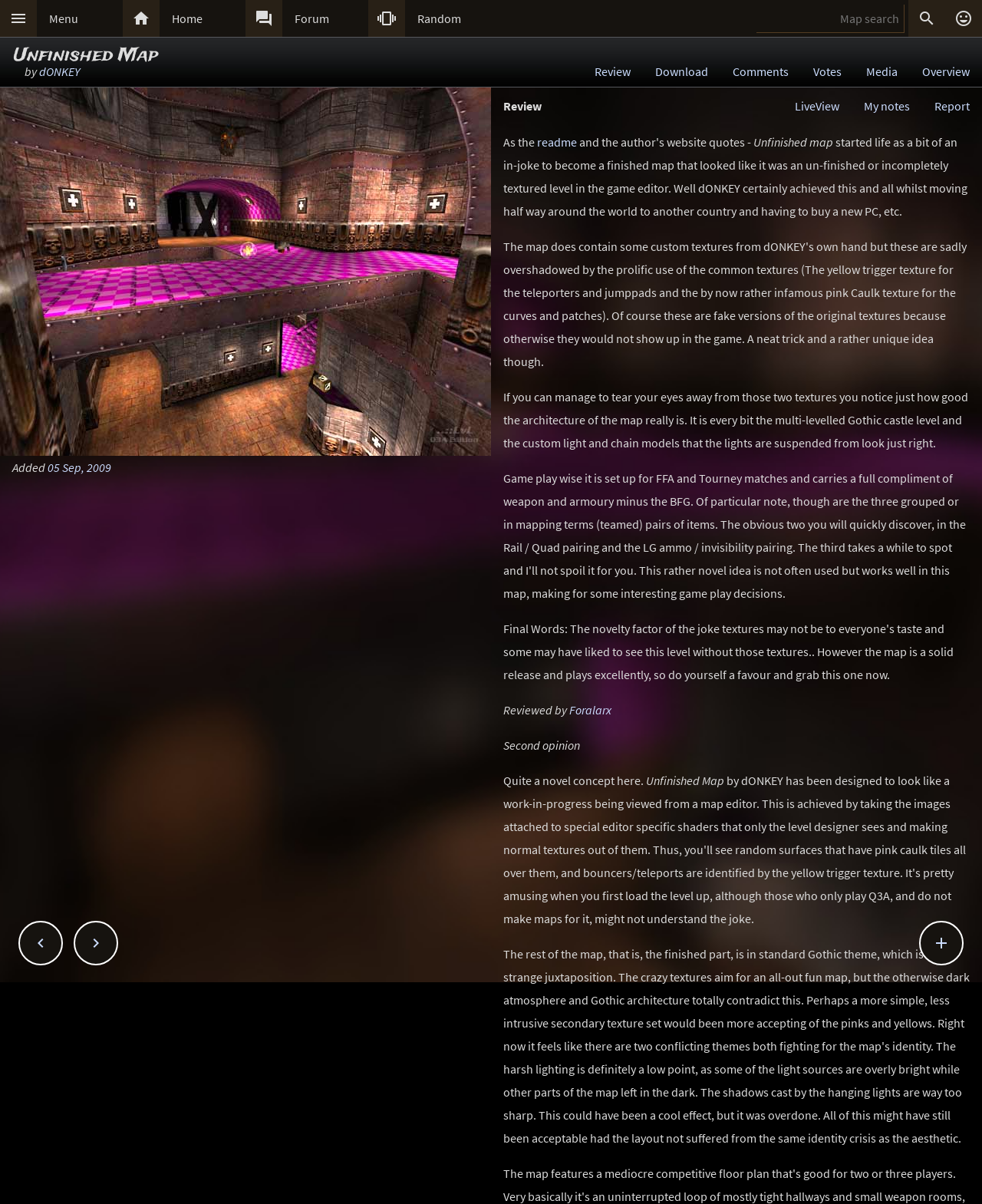Convey a detailed summary of the webpage, mentioning all key elements.

This webpage is a review of a Quake 3 Arena custom map called "Unfinished Map" created by dONKEY. At the top of the page, there is a navigation menu with links to "Menu", "Home", "Forum", "Random", and other options. On the right side of the navigation menu, there is a search box labeled "Map search".

Below the navigation menu, the title "Unfinished Map" is displayed, followed by the author's name "dONKEY" in a link. There are several links to related actions, such as "Review", "Download", "Comments", "Votes", "Media", and "Overview".

On the left side of the page, there is a large image of the map, which is also a link to the map's details. Below the image, there is information about when the map was added, including the date "05 Sep, 2009".

The main content of the page is a review of the map, which is divided into several paragraphs. The review discusses the map's concept, architecture, and design, praising the author's achievement in creating a map that looks like it was unfinished or incompletely textured. The review also mentions the custom light and chain models used in the map.

At the bottom of the page, there are additional links and options, including a "Report" button, a link to "My notes", and a link to "LiveView". There are also several icons and links to social media or other related pages.